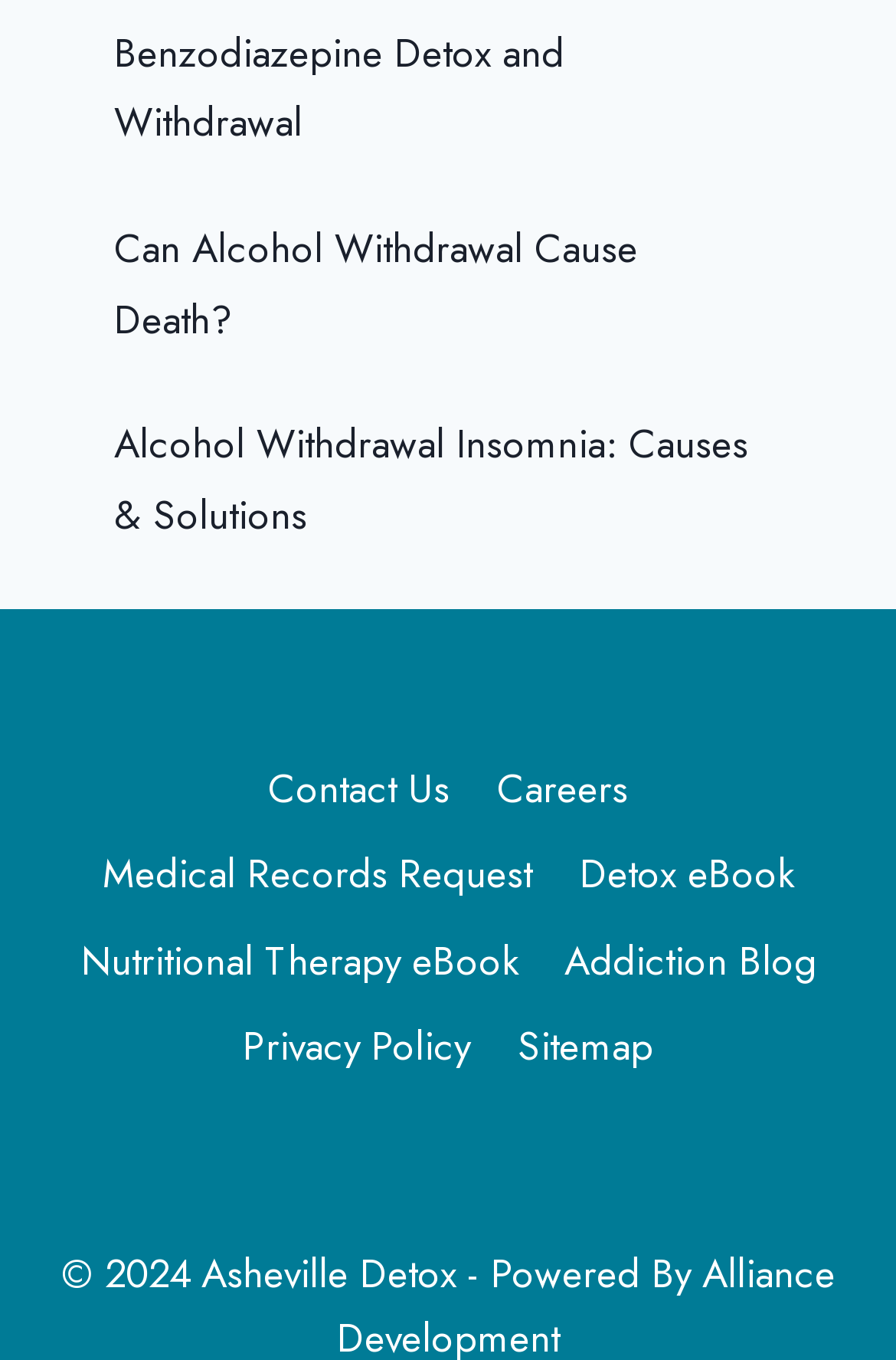Identify the bounding box coordinates of the region that needs to be clicked to carry out this instruction: "View the website's sitemap". Provide these coordinates as four float numbers ranging from 0 to 1, i.e., [left, top, right, bottom].

[0.551, 0.739, 0.755, 0.802]